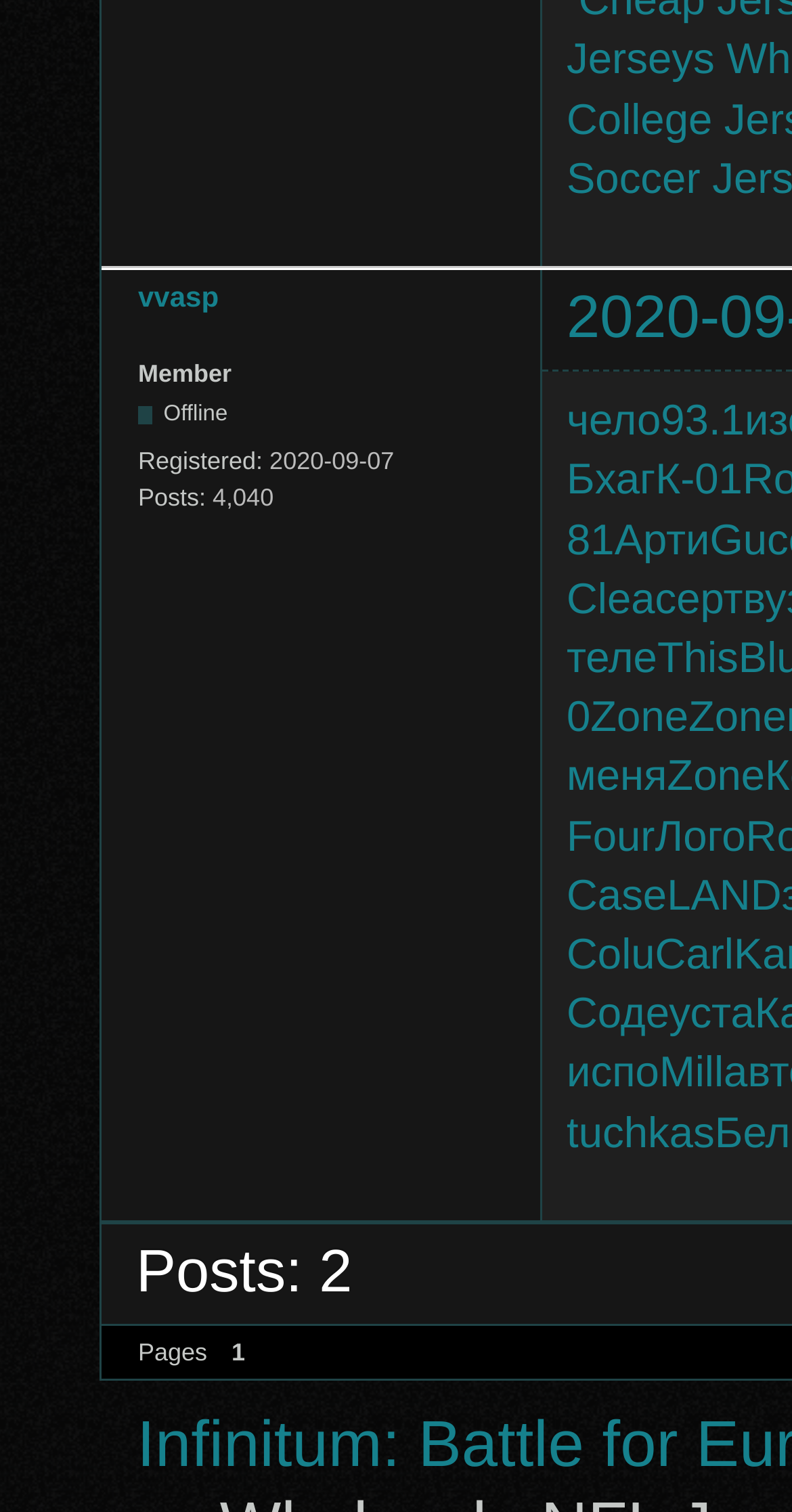Please give a succinct answer using a single word or phrase:
What is the category of the link 'чело'?

Unknown